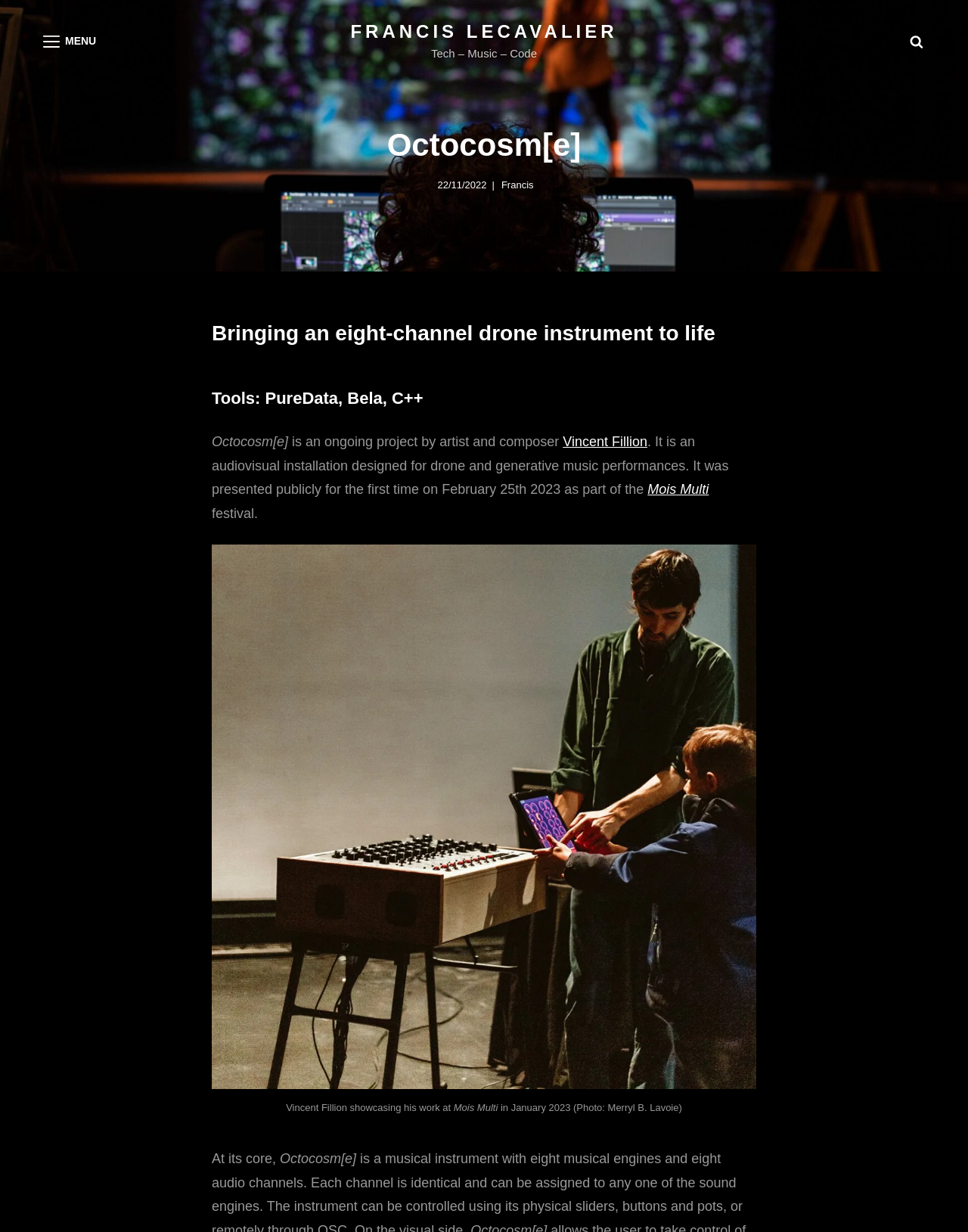What is the name of the photographer who took the photo at Mois Multi?
Refer to the image and provide a detailed answer to the question.

The name of the photographer can be found in the StaticText element 'in January 2023 (Photo: Merryl B. Lavoie)' which is located at the bottom of the webpage.